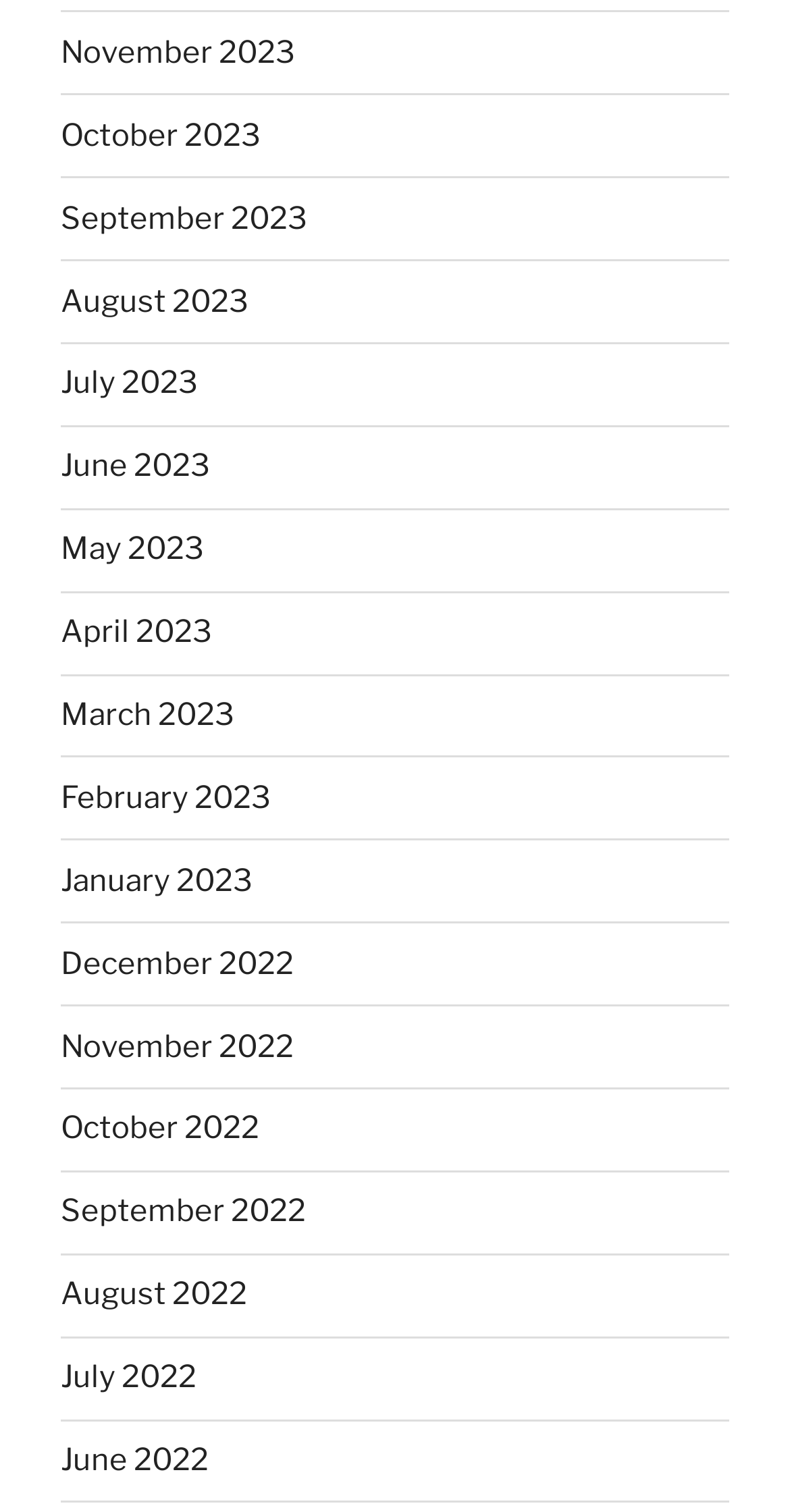Determine the bounding box coordinates of the clickable region to carry out the instruction: "View TriplePoints of Interest – Week of Jan. 23".

None